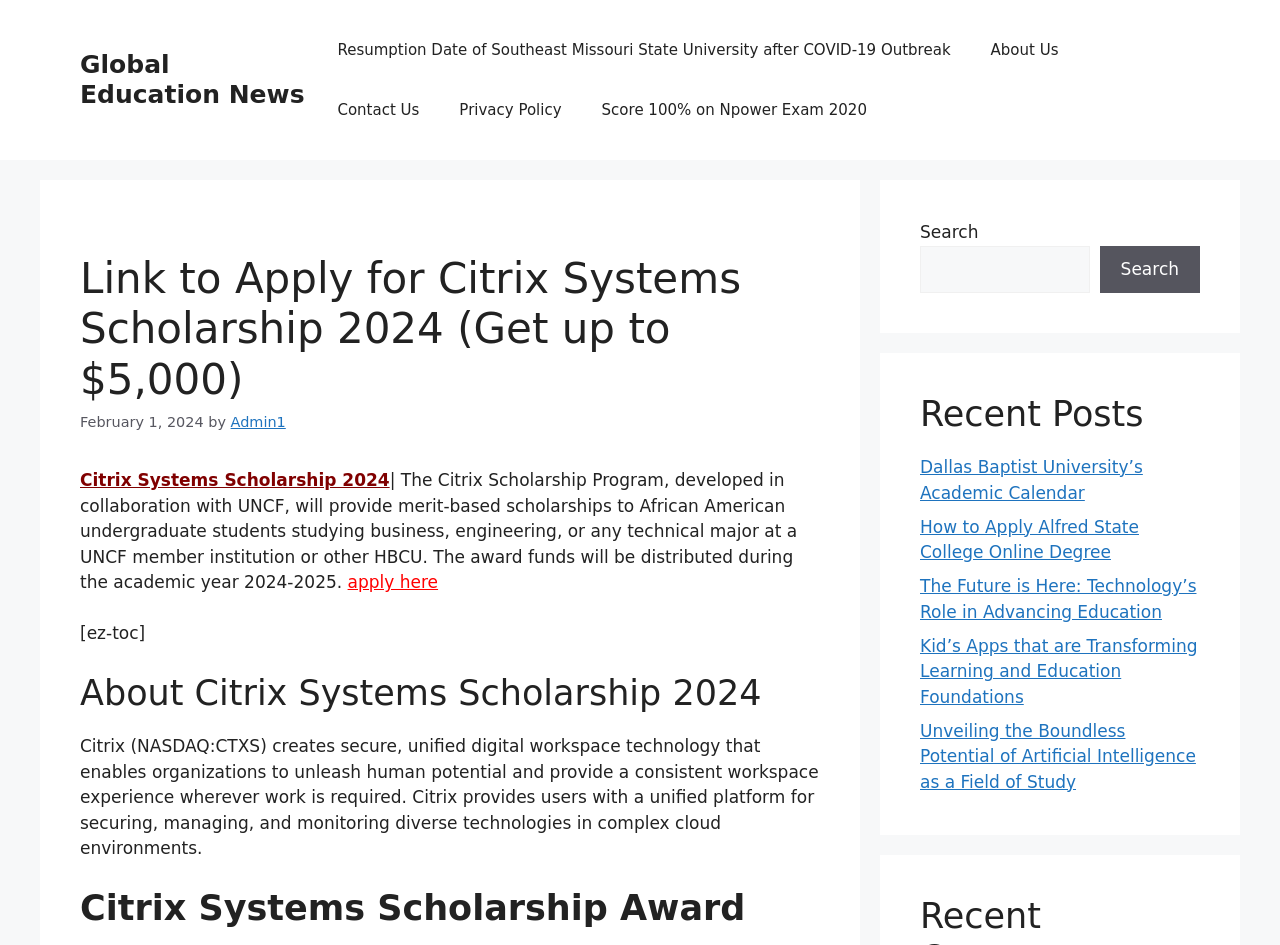Locate the bounding box coordinates of the clickable area needed to fulfill the instruction: "Search for a keyword".

[0.719, 0.26, 0.851, 0.31]